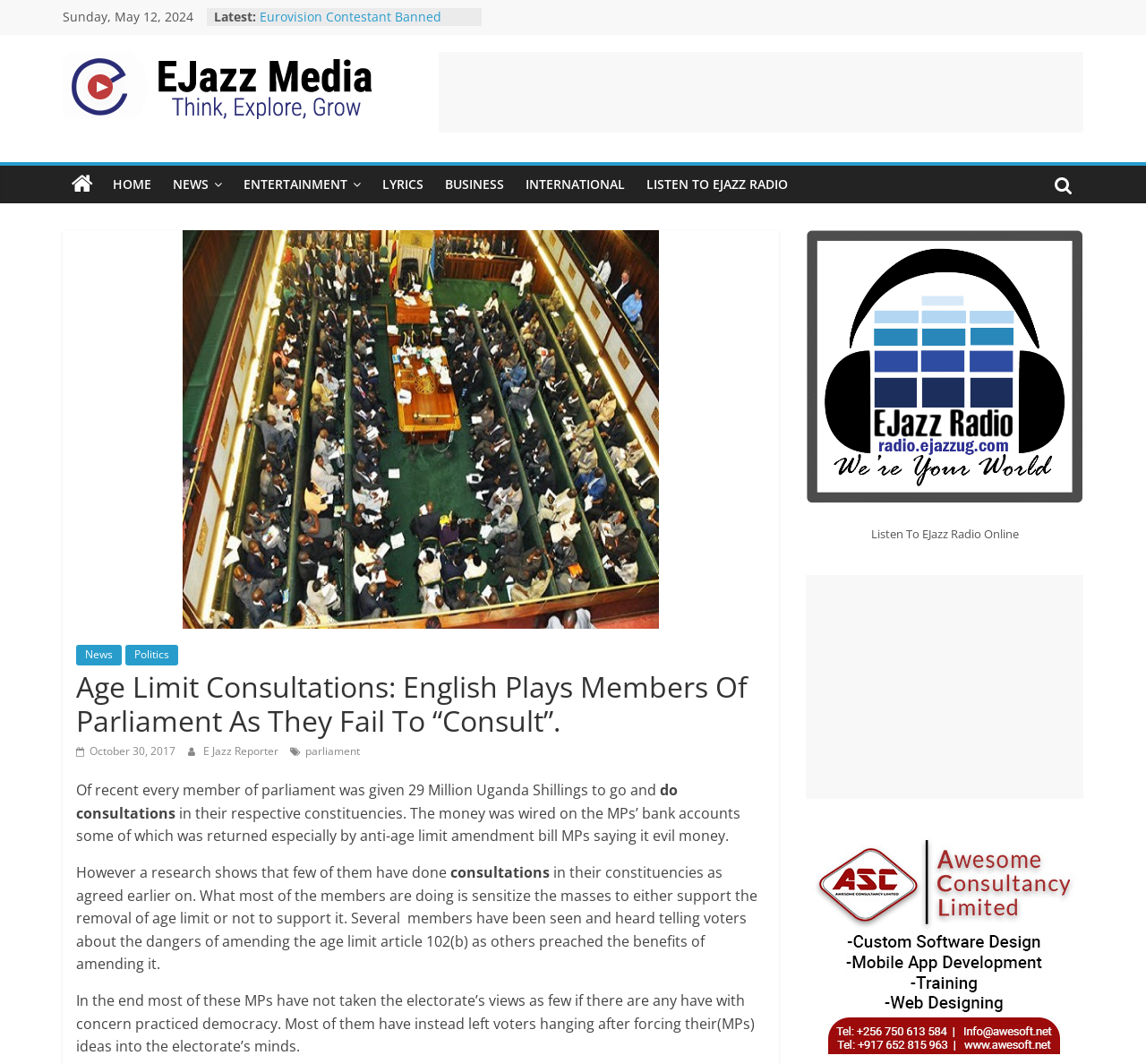Find the bounding box coordinates corresponding to the UI element with the description: "aria-label="email" name="EMAIL" placeholder="Your email address"". The coordinates should be formatted as [left, top, right, bottom], with values as floats between 0 and 1.

None